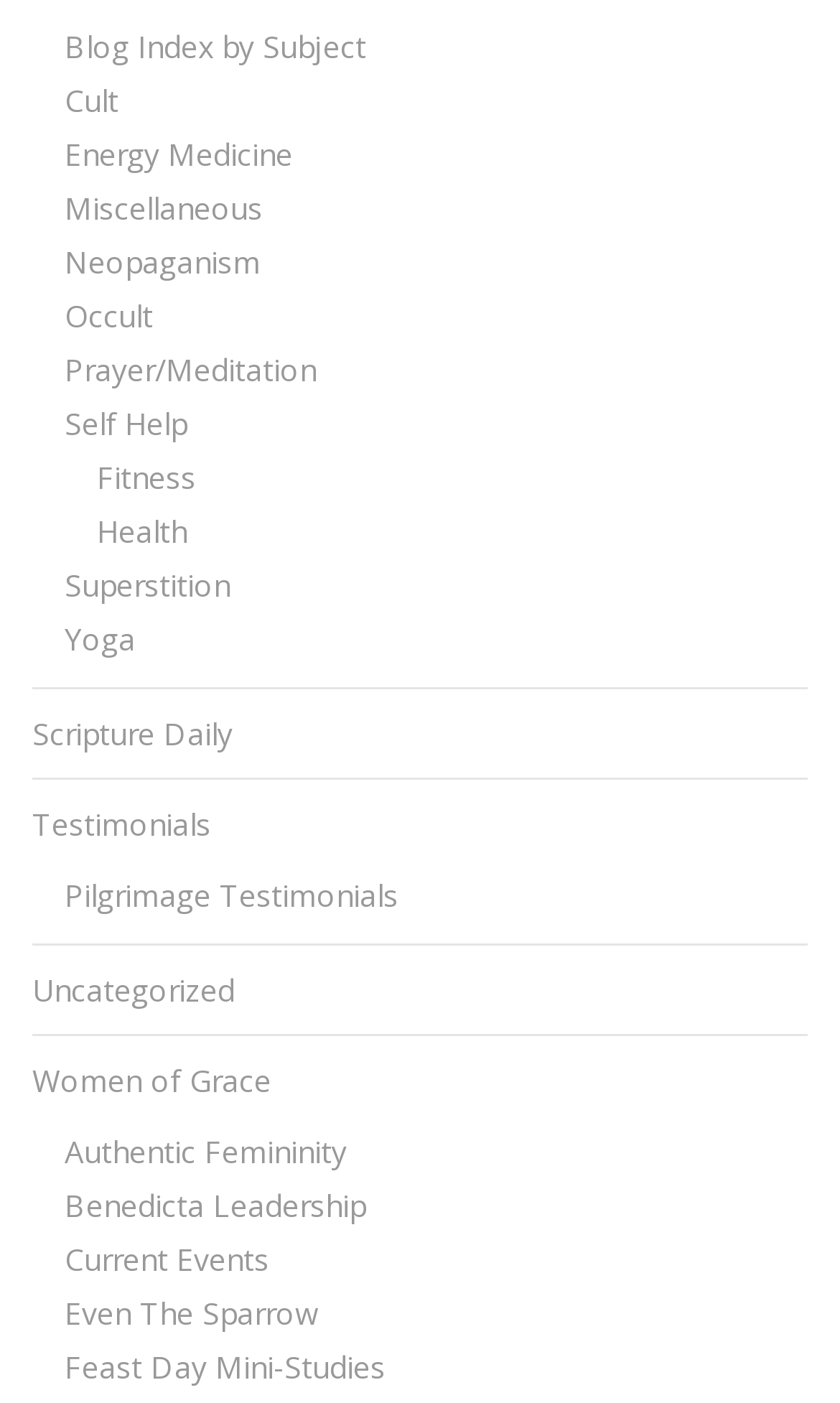How many links are related to health and wellness?
Answer the question using a single word or phrase, according to the image.

4